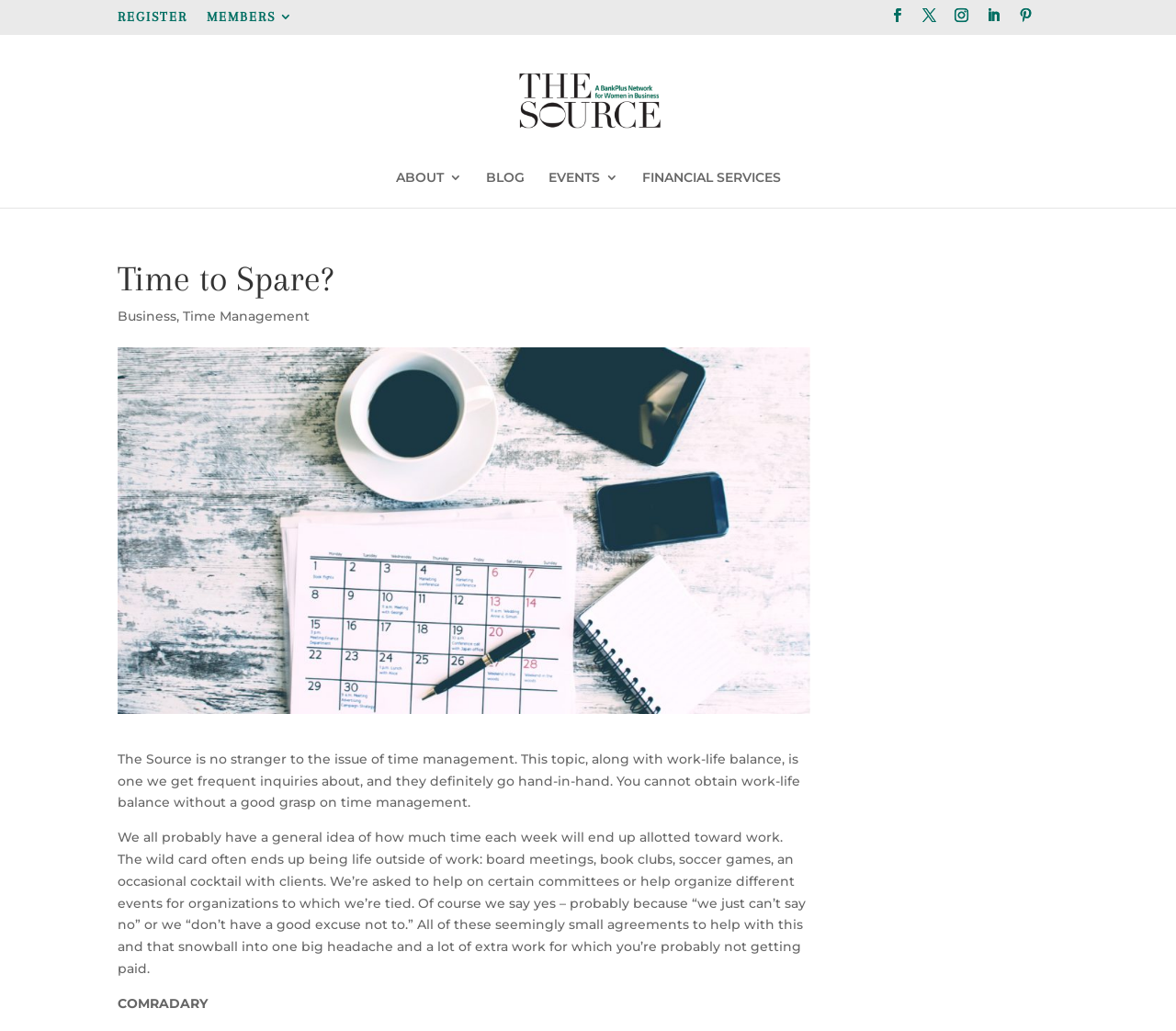How many links are there in the main menu?
We need a detailed and exhaustive answer to the question. Please elaborate.

I looked at the main menu on the webpage and counted the number of links, which are 'ABOUT 3', 'BLOG', 'EVENTS 3', 'FINANCIAL SERVICES', and 'The Source'.